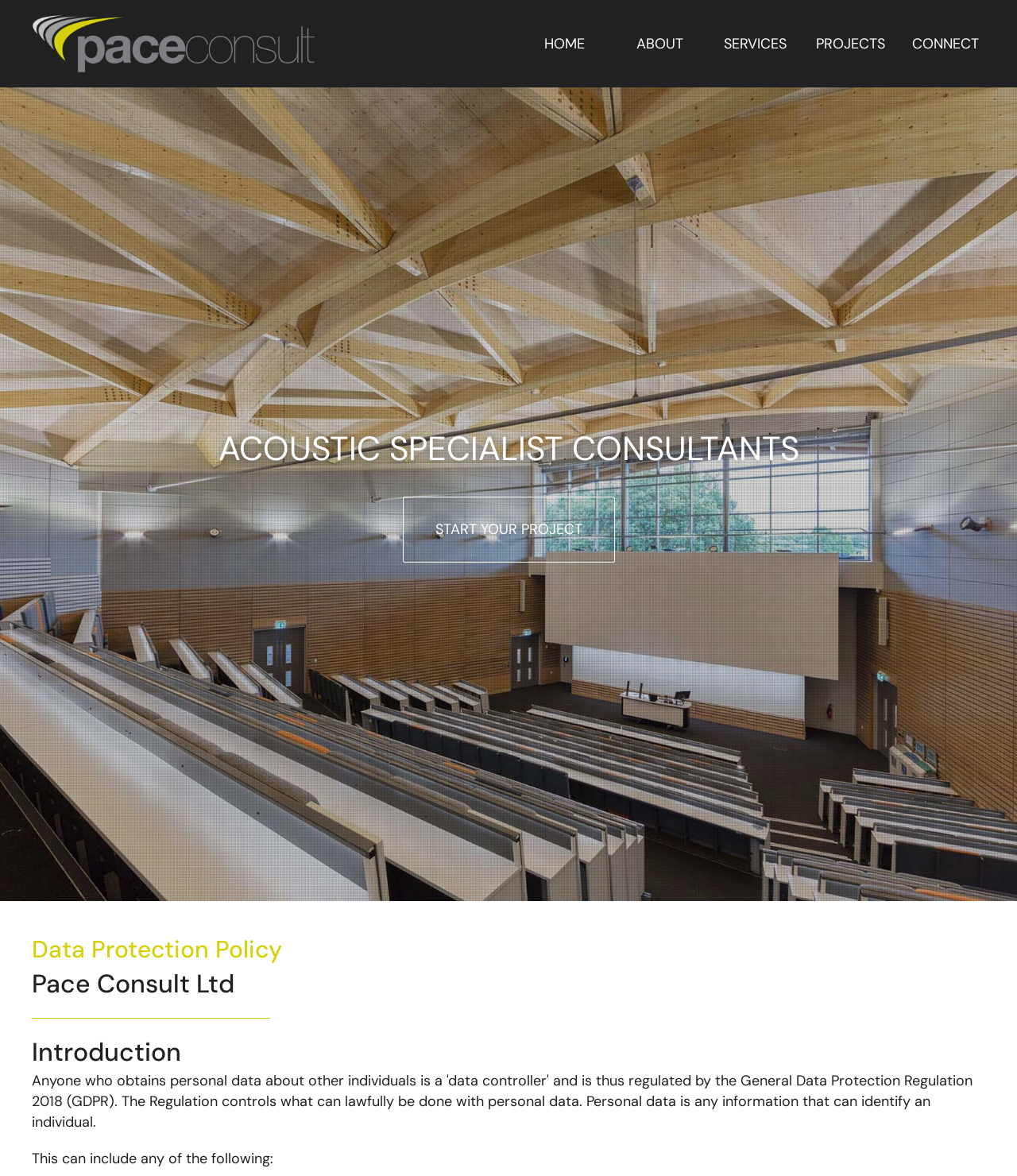Locate the heading on the webpage and return its text.

ACOUSTIC SPECIALIST CONSULTANTS